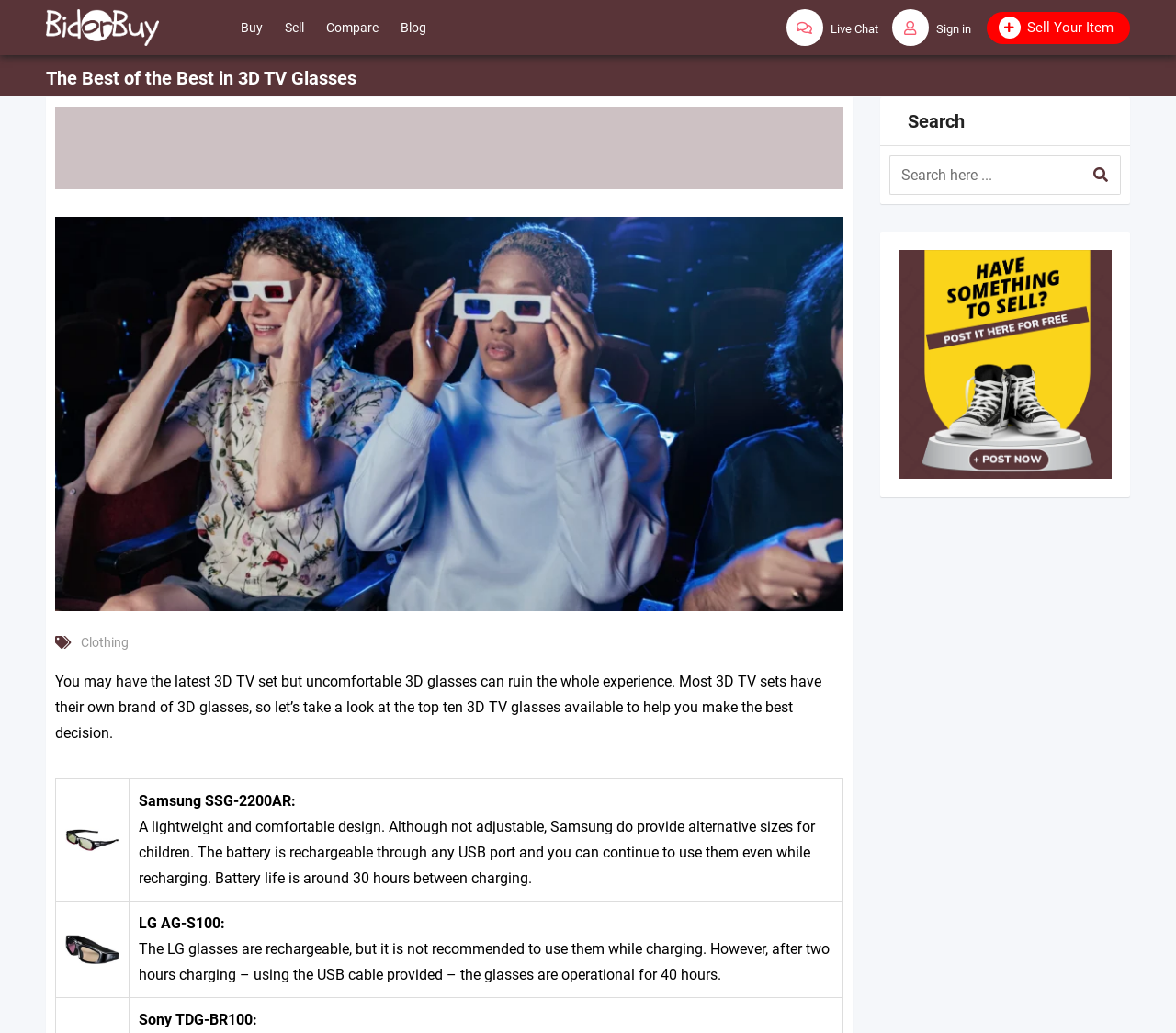Describe all visible elements and their arrangement on the webpage.

The webpage is about the best 3D TV glasses, with a focus on helping users make an informed decision. At the top, there are several links, including "Bid or Buy", "Sell Your Item", "Sign in", and "Live Chat", which are positioned horizontally across the page. Below these links, there is a heading that reads "The Best of the Best in 3D TV Glasses".

On the left side of the page, there is an advertisement iframe, which takes up a significant amount of space. Next to the advertisement, there is a link with no text, and below it, there is a link to "Clothing". 

The main content of the page starts with a paragraph of text that explains the importance of comfortable 3D glasses for a good viewing experience. This text is followed by a table or grid that compares different 3D TV glasses, including the Samsung SSG-2200AR and the LG AG-S100. Each row in the table describes a different pair of glasses, with details about their design, battery life, and charging capabilities.

On the right side of the page, there is a search bar with a heading that reads "Search". The search bar has a textbox where users can enter their search queries, and a button with a magnifying glass icon. Below the search bar, there is a figure or image, and a link with no text.

Overall, the webpage is focused on providing information and comparisons about different 3D TV glasses, with a clear and organized layout that makes it easy to navigate.